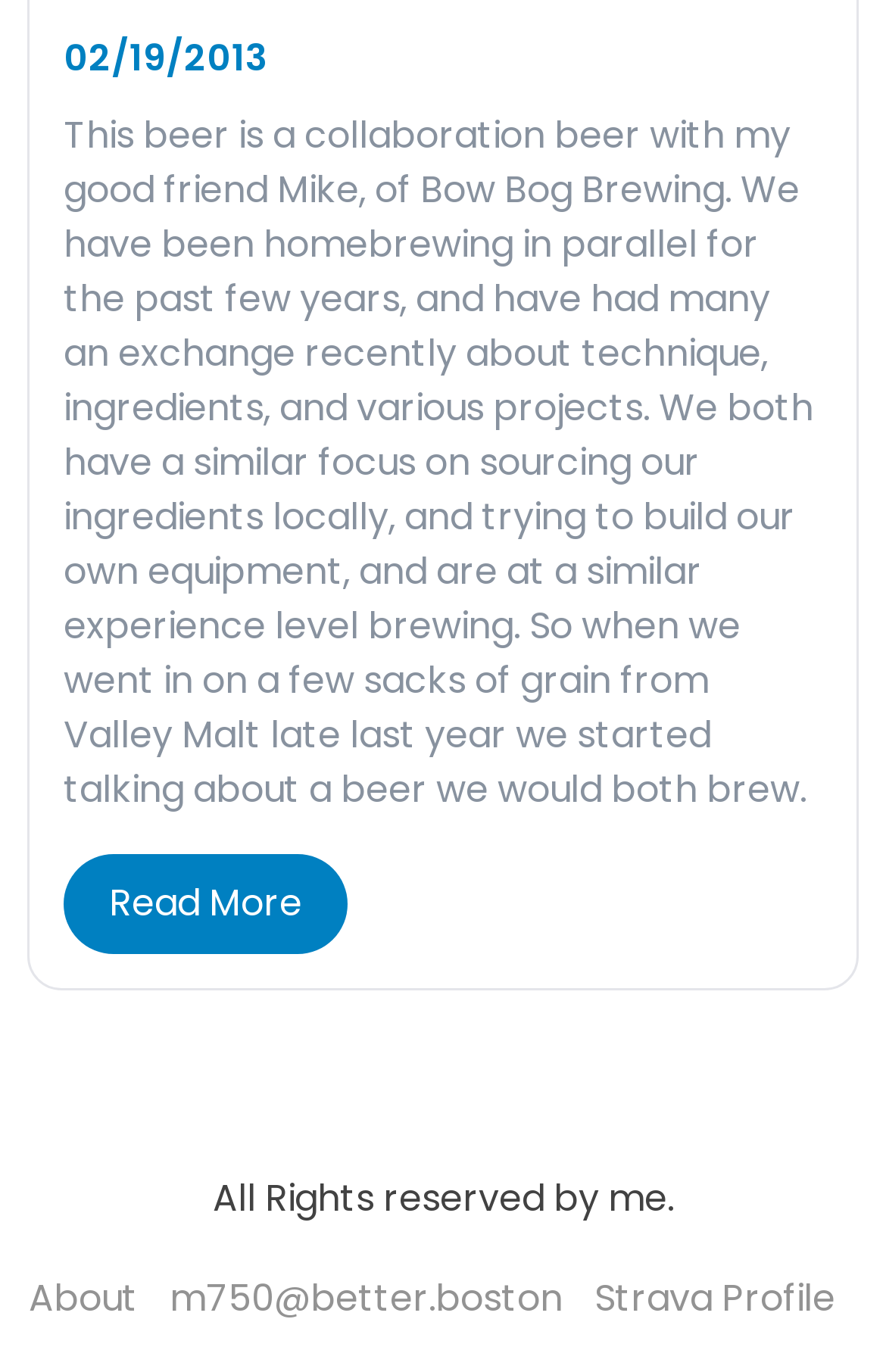Look at the image and write a detailed answer to the question: 
What is the date mentioned on the webpage?

The date '02/19/2013' is mentioned at the top of the webpage, which seems to be related to a blog post or an article.